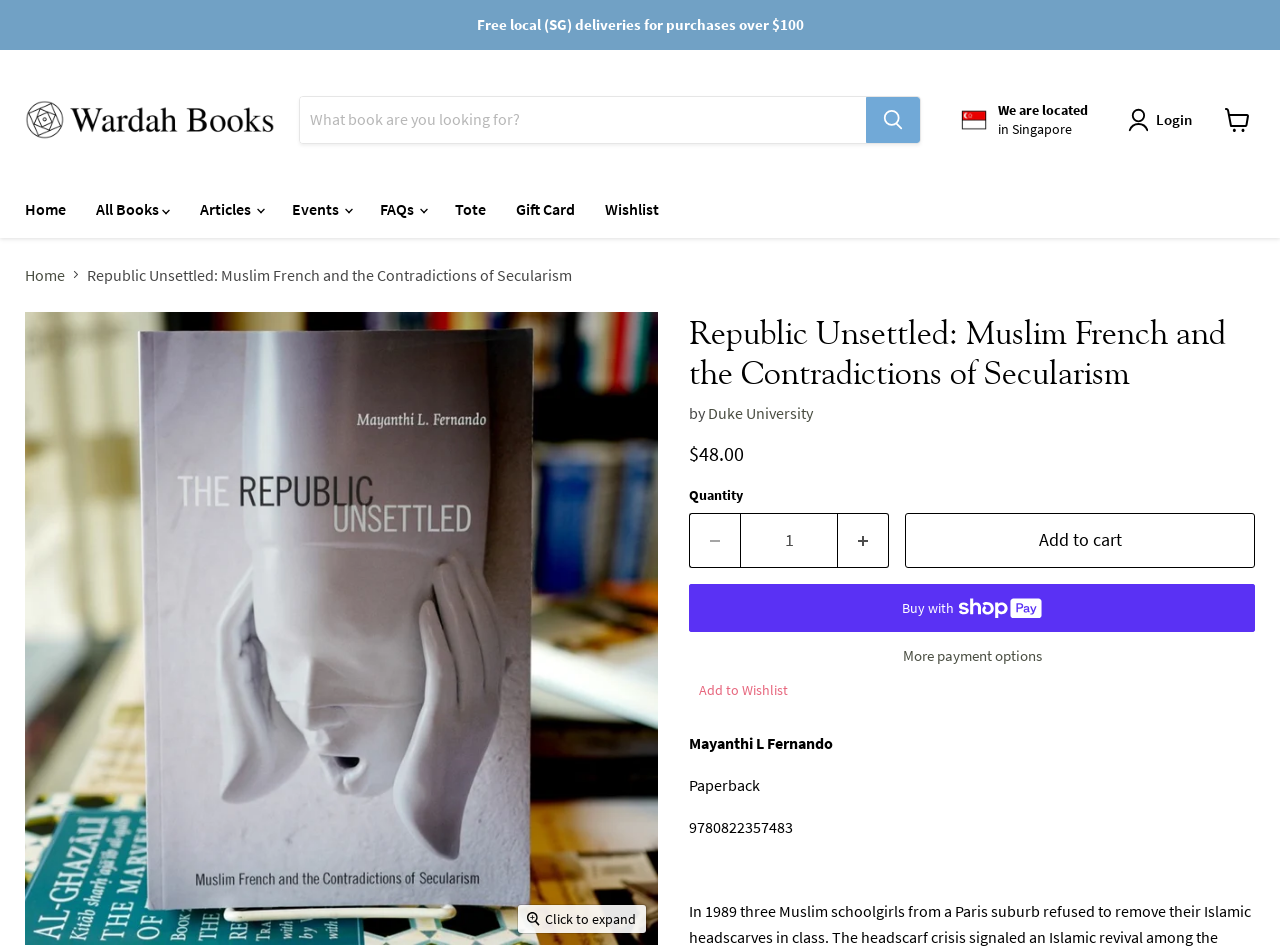Kindly determine the bounding box coordinates of the area that needs to be clicked to fulfill this instruction: "Add to cart".

[0.707, 0.541, 0.98, 0.599]